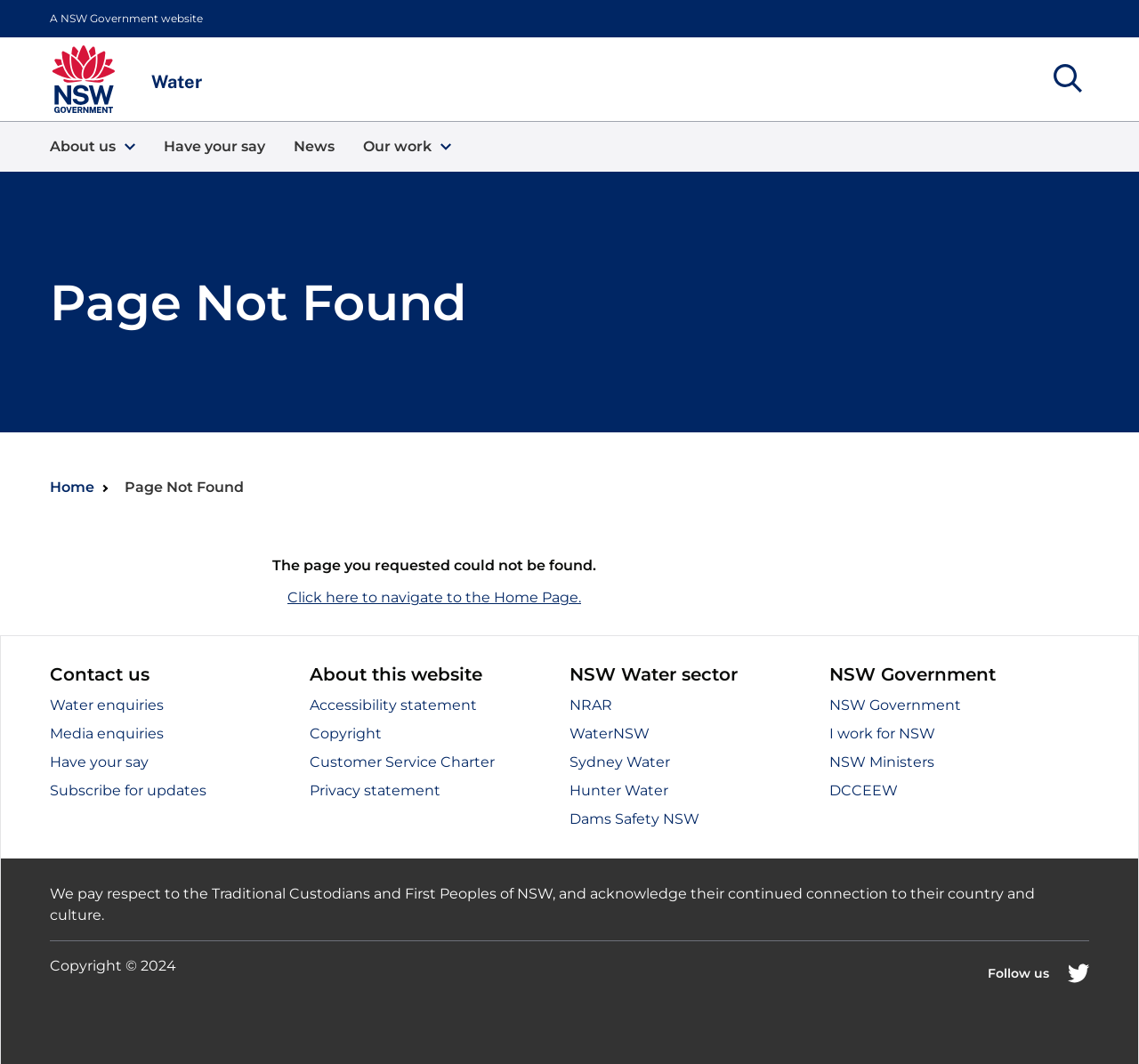What is the purpose of the 'Show Search' button?
Analyze the screenshot and provide a detailed answer to the question.

The 'Show Search' button is likely used to display a search bar or functionality, allowing users to search for content on the website.